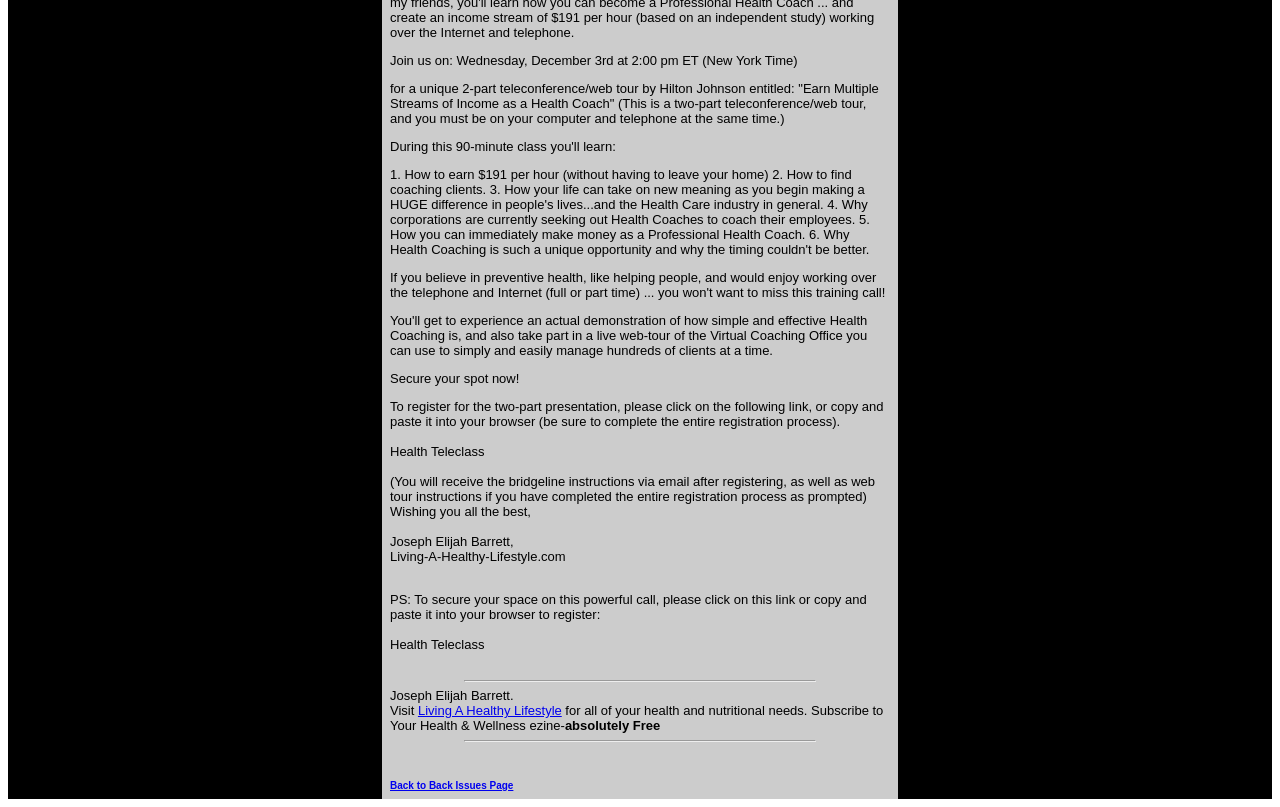Extract the bounding box of the UI element described as: "Living A Healthy Lifestyle".

[0.327, 0.871, 0.439, 0.89]